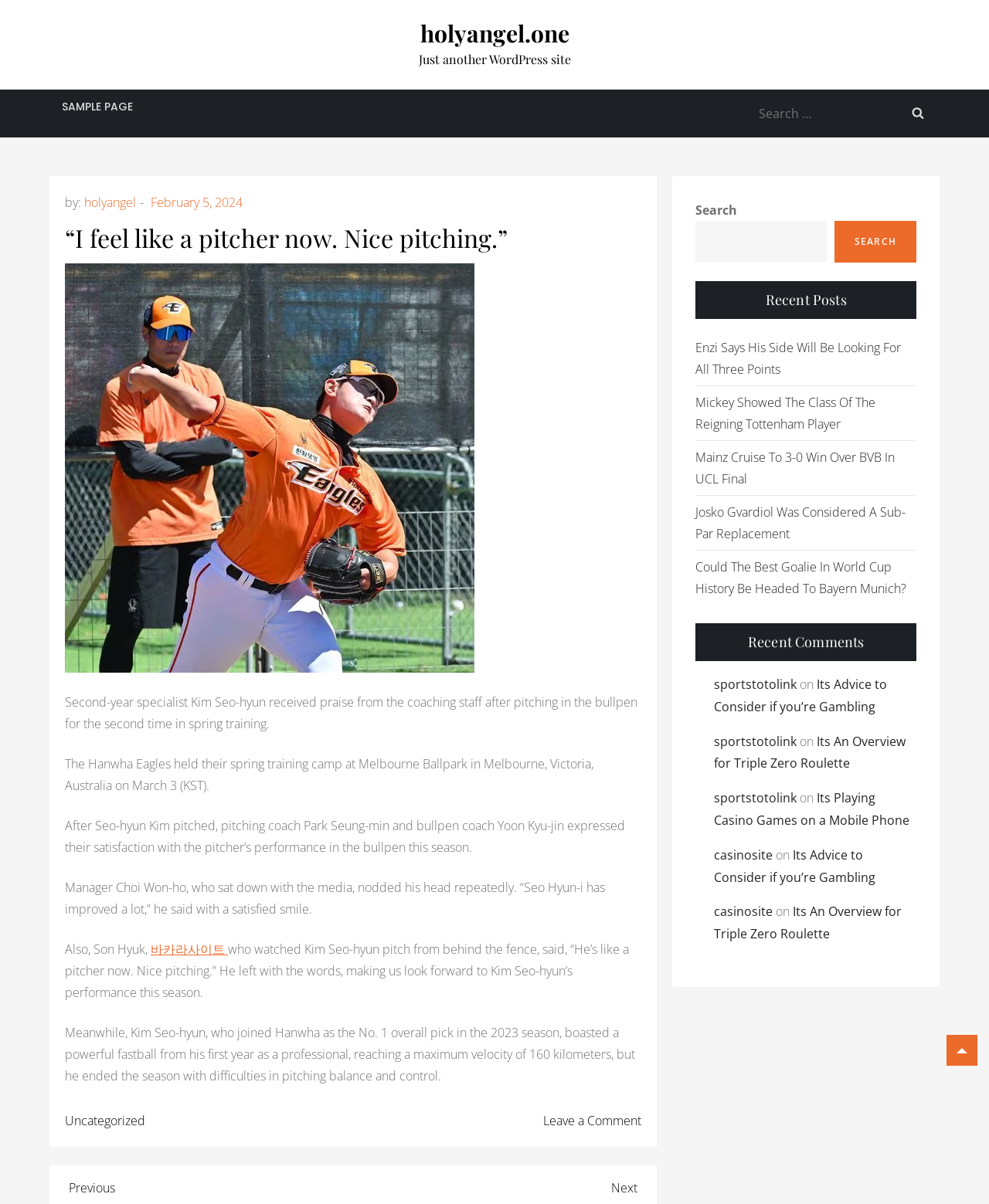Who is the author of the article?
Look at the webpage screenshot and answer the question with a detailed explanation.

The author's name can be found in the byline section of the article, where it says 'by: holyangel'.